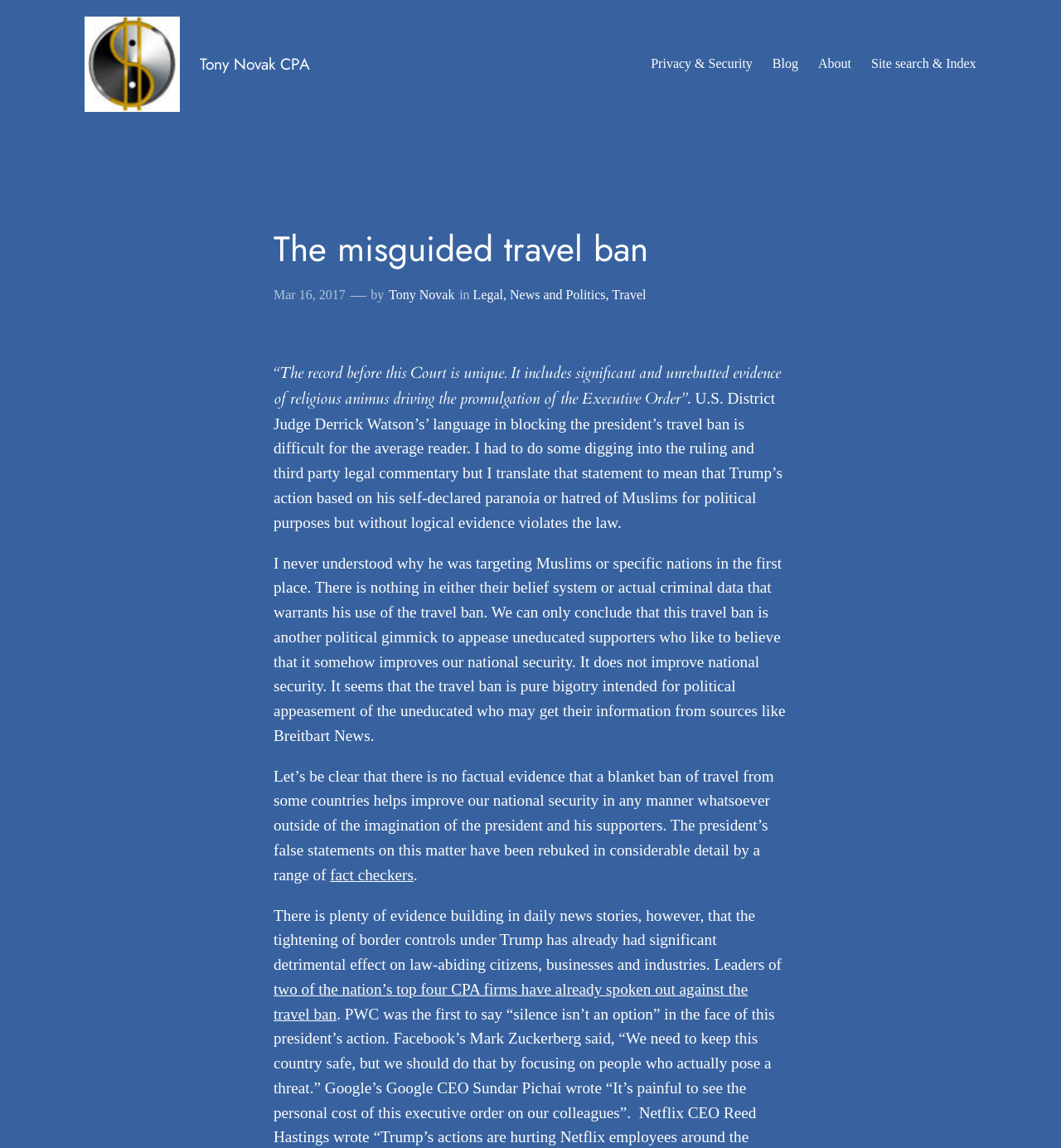Please extract the webpage's main title and generate its text content.

The misguided travel ban